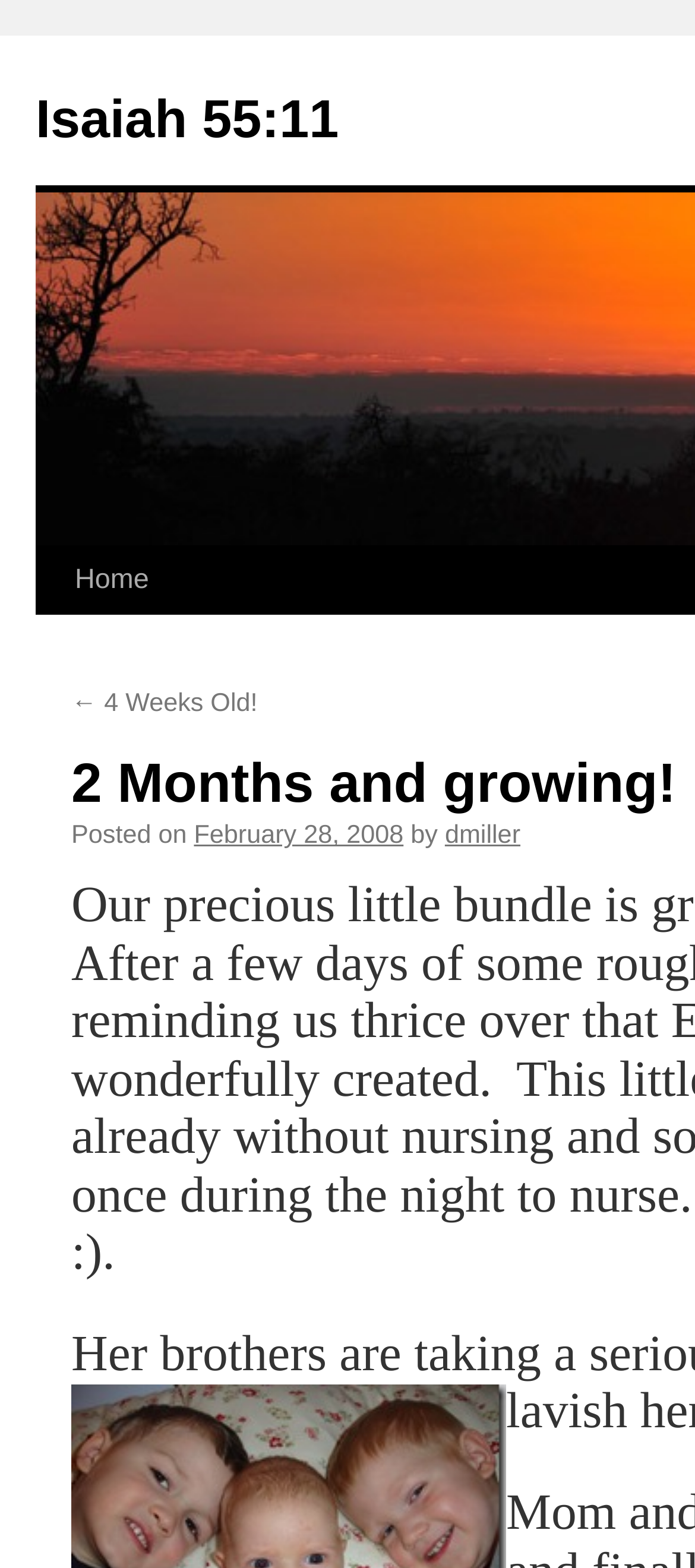Identify the bounding box coordinates for the UI element described by the following text: "Isaiah 55:11". Provide the coordinates as four float numbers between 0 and 1, in the format [left, top, right, bottom].

[0.051, 0.058, 0.487, 0.095]